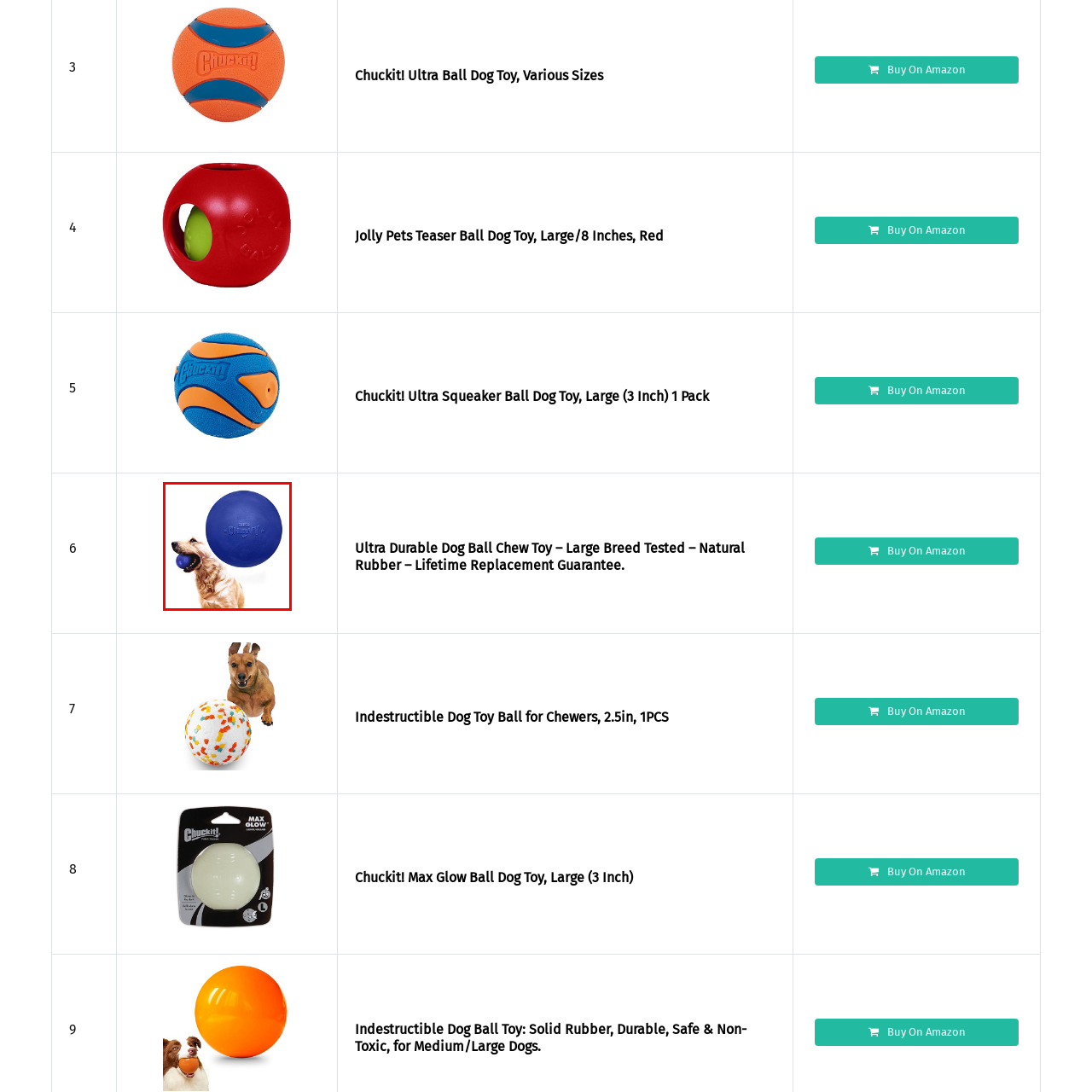What is the purpose of the dog toy?
View the portion of the image encircled by the red bounding box and give a one-word or short phrase answer.

To stimulate physical and mental activity